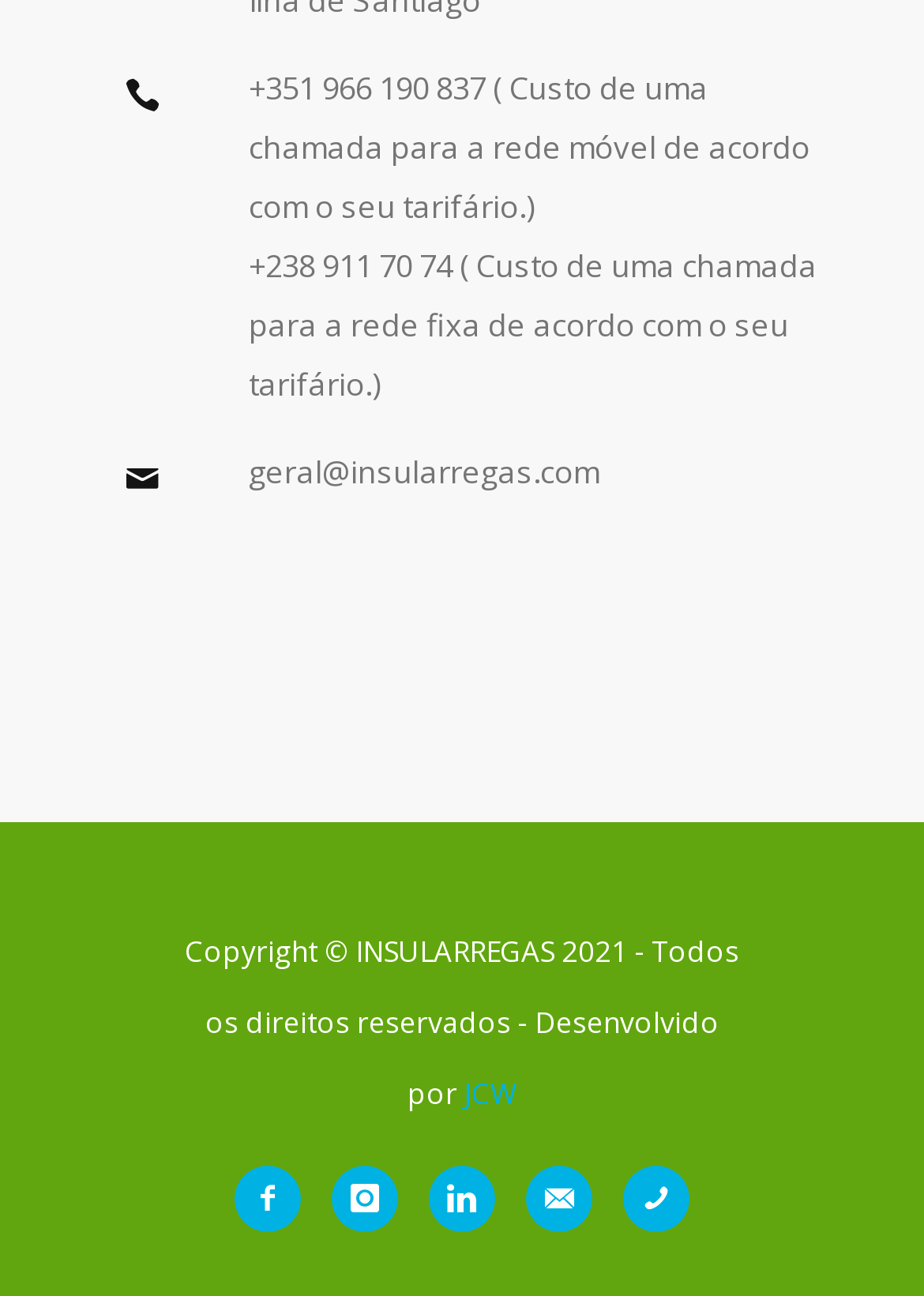Could you find the bounding box coordinates of the clickable area to complete this instruction: "Send an email to geral@insularregas.com"?

[0.269, 0.347, 0.649, 0.38]